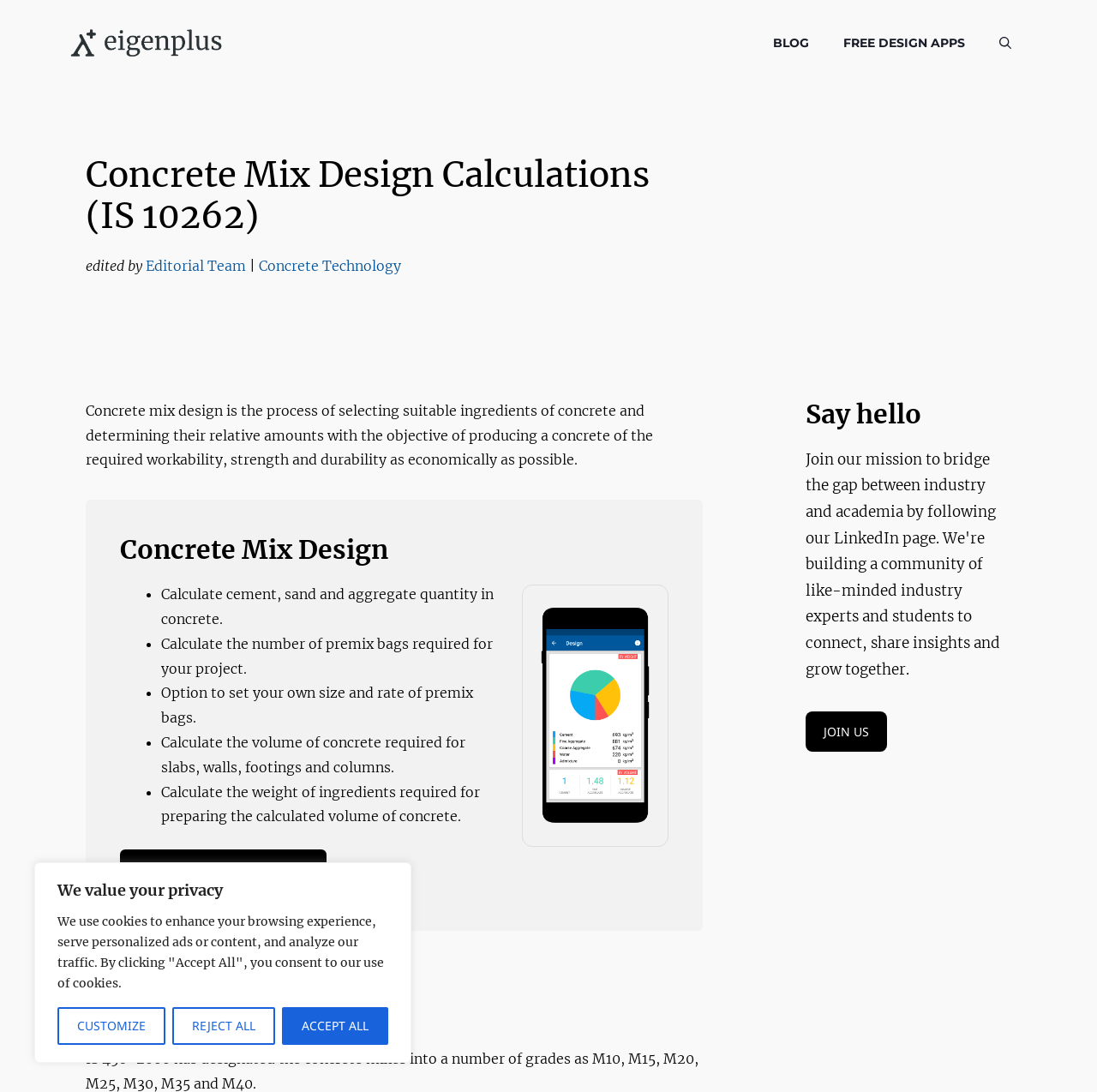Identify the coordinates of the bounding box for the element that must be clicked to accomplish the instruction: "Click the 'GET ON GOOGLE PLAY STORE' button".

[0.109, 0.778, 0.298, 0.821]